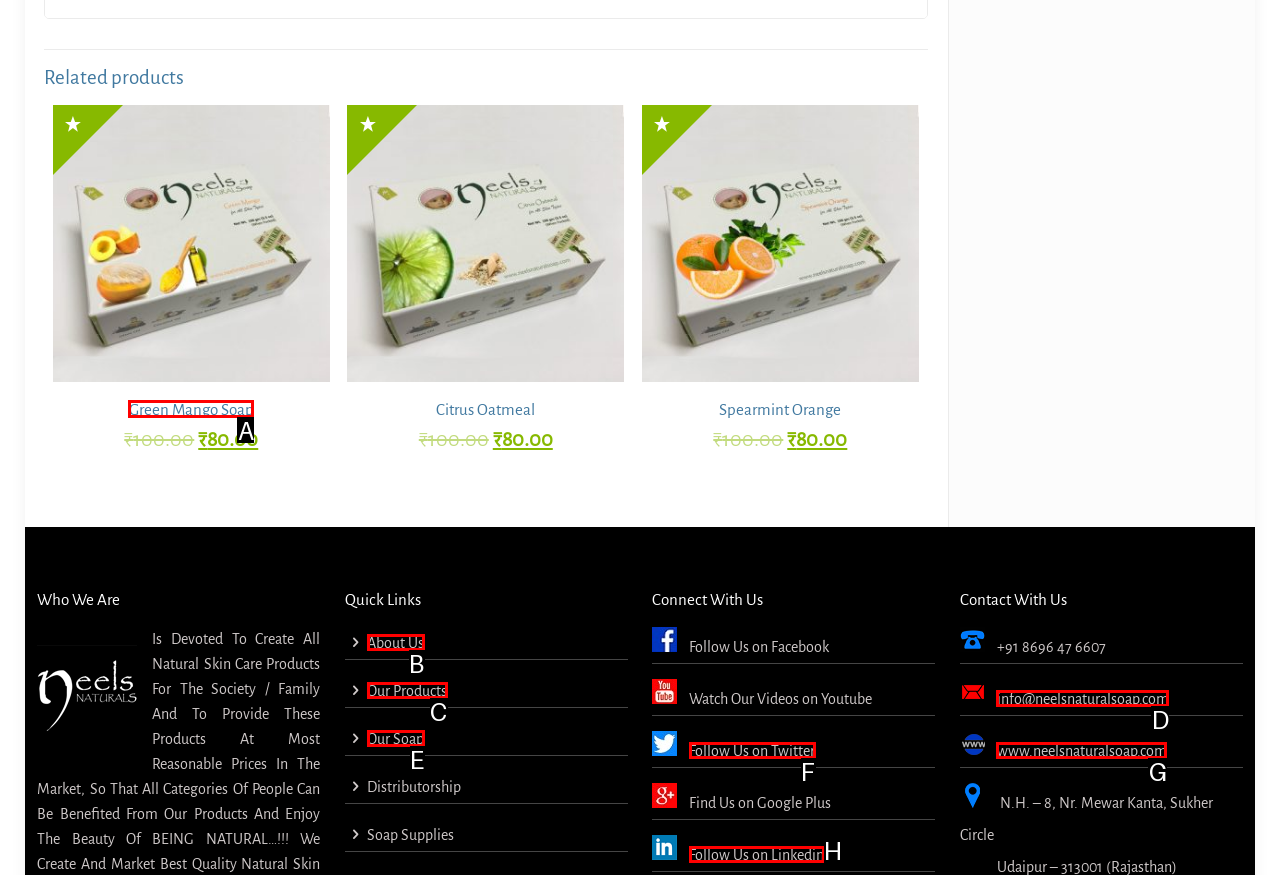Identify the HTML element that best fits the description: Green Mango Soap. Respond with the letter of the corresponding element.

A